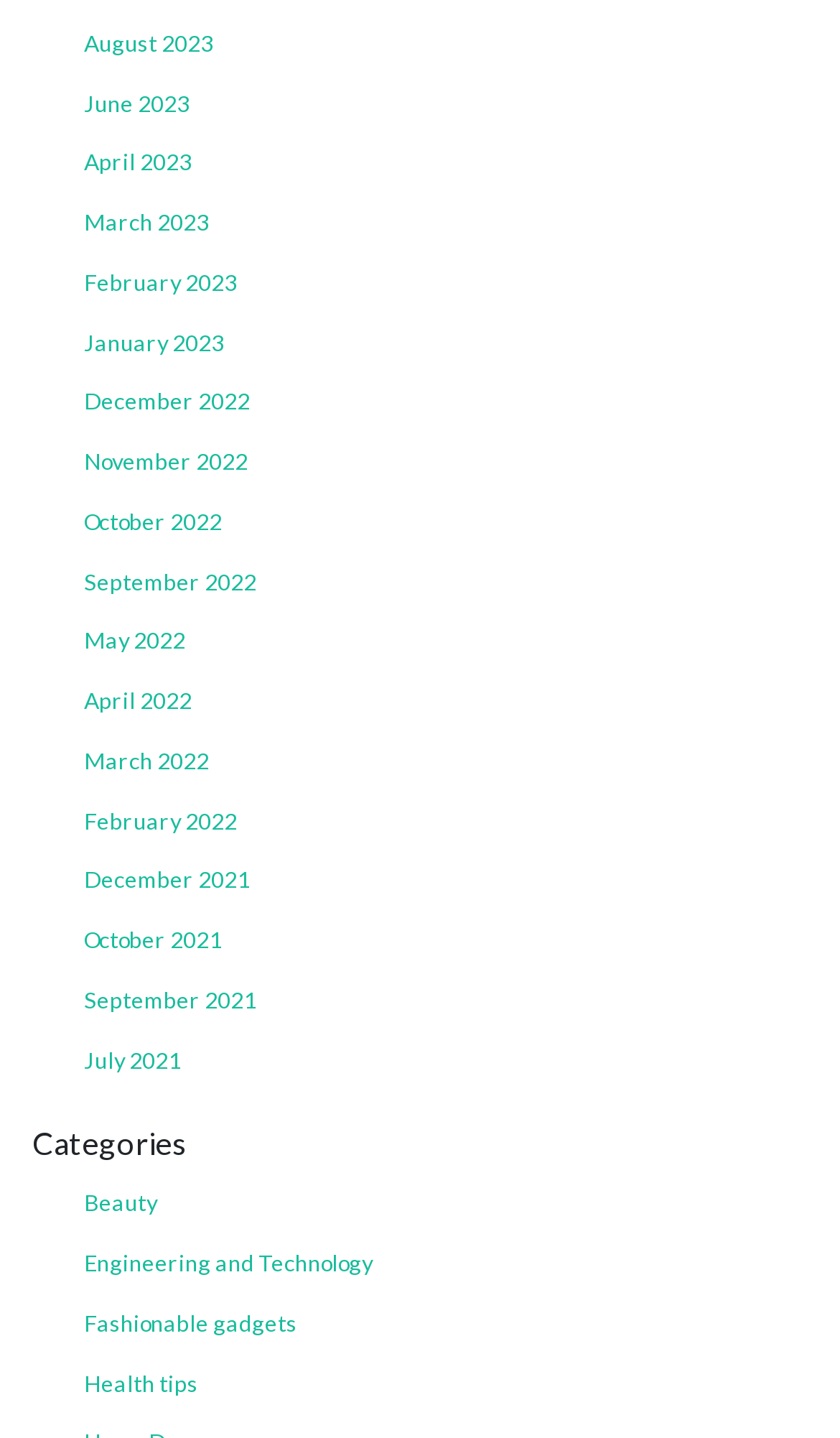How many months are listed?
Respond with a short answer, either a single word or a phrase, based on the image.

18